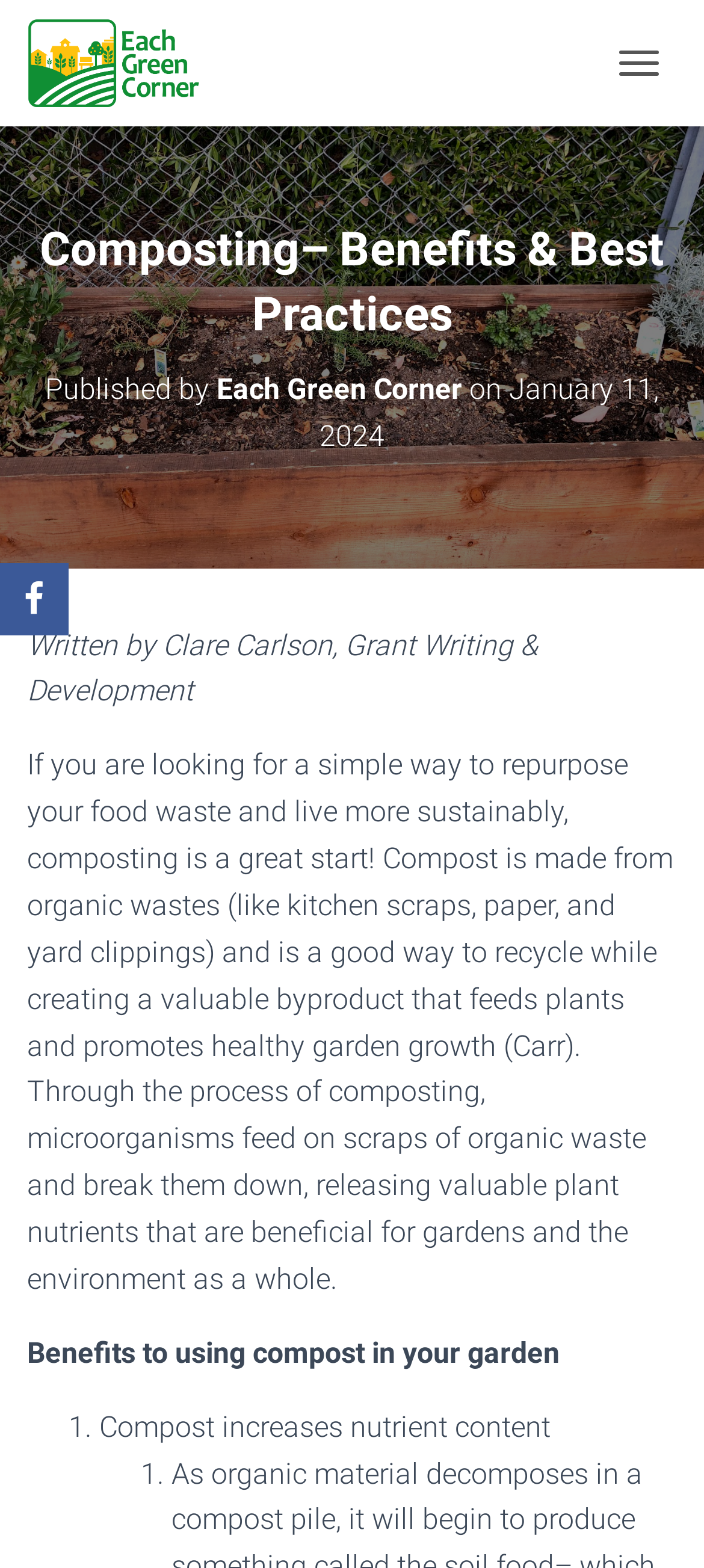Provide the bounding box coordinates for the UI element that is described by this text: "Toggle Navigation". The coordinates should be in the form of four float numbers between 0 and 1: [left, top, right, bottom].

[0.854, 0.022, 0.962, 0.059]